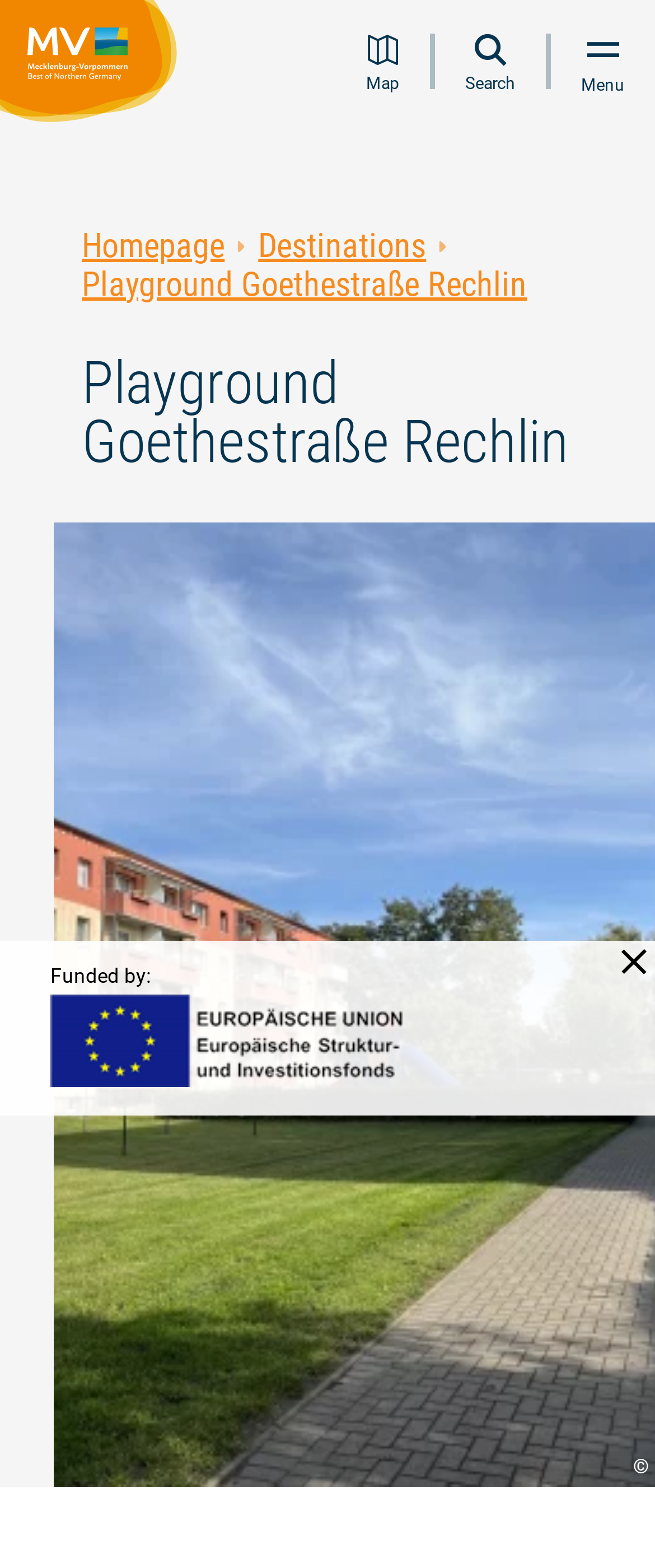Answer the question below in one word or phrase:
What is the source of funding?

European Union